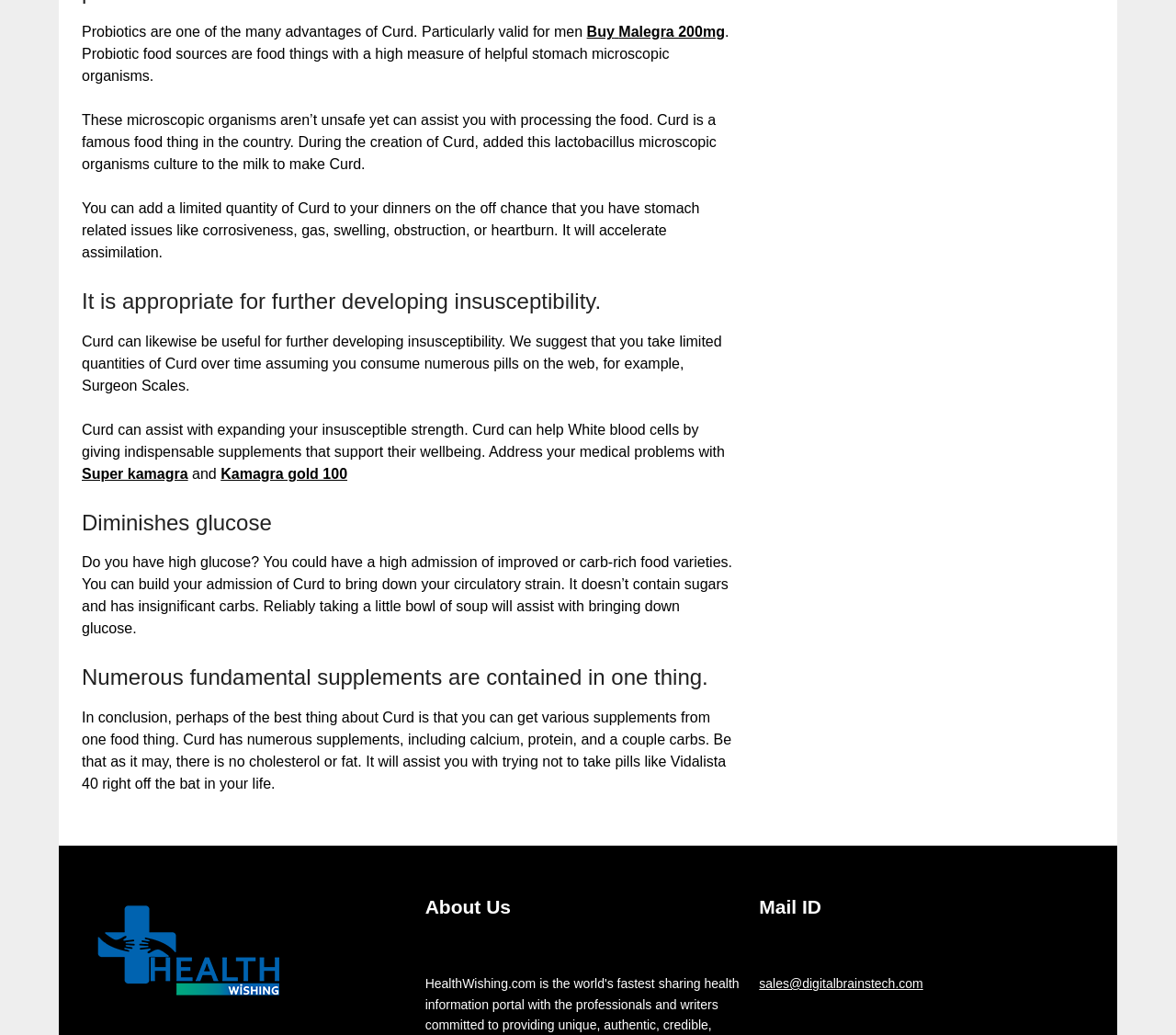Please specify the bounding box coordinates in the format (top-left x, top-left y, bottom-right x, bottom-right y), with all values as floating point numbers between 0 and 1. Identify the bounding box of the UI element described by: sales@digitalbrainstech.com

[0.646, 0.943, 0.785, 0.957]